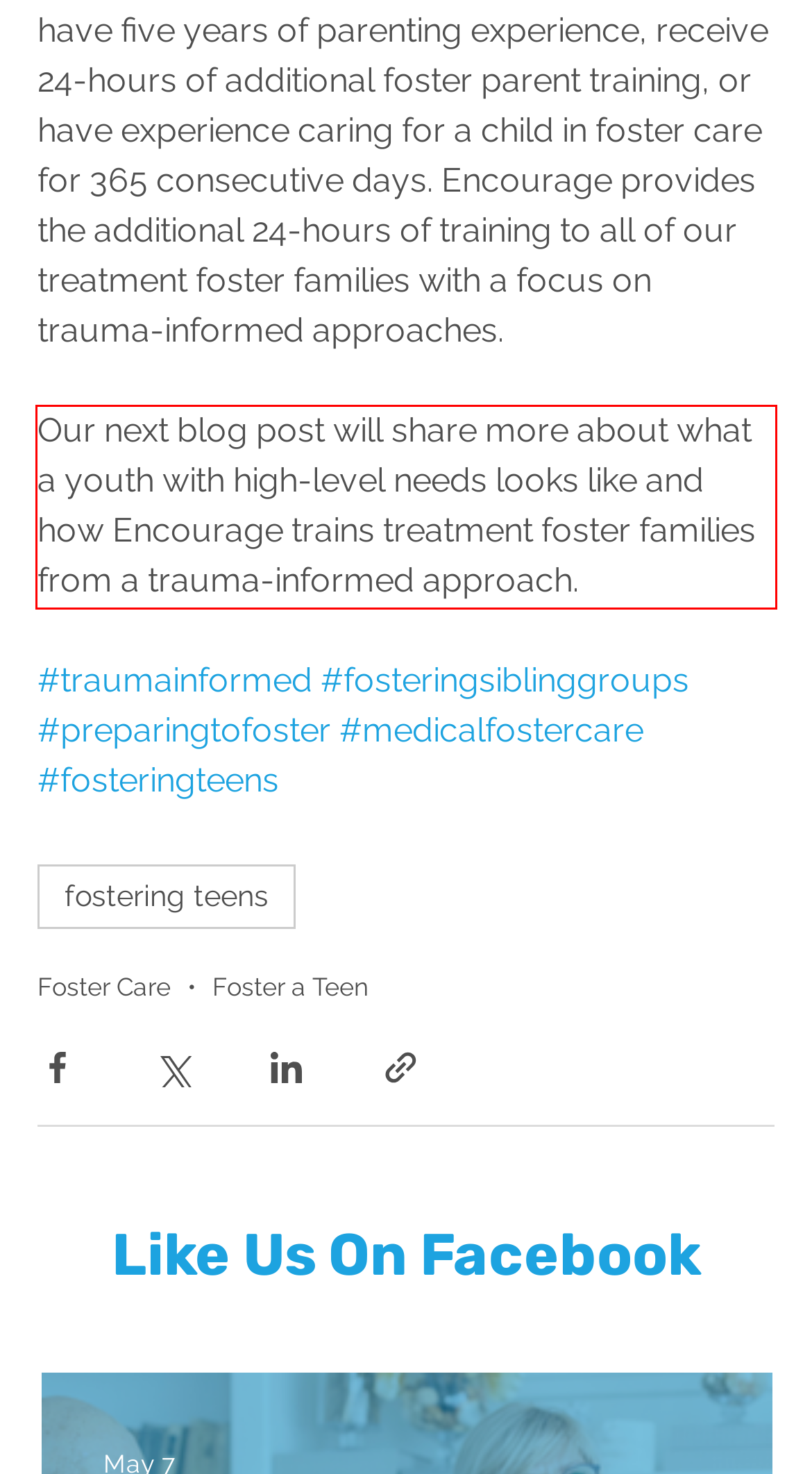Examine the screenshot of the webpage, locate the red bounding box, and generate the text contained within it.

Our next blog post will share more about what a youth with high-level needs looks like and how Encourage trains treatment foster families from a trauma-informed approach.